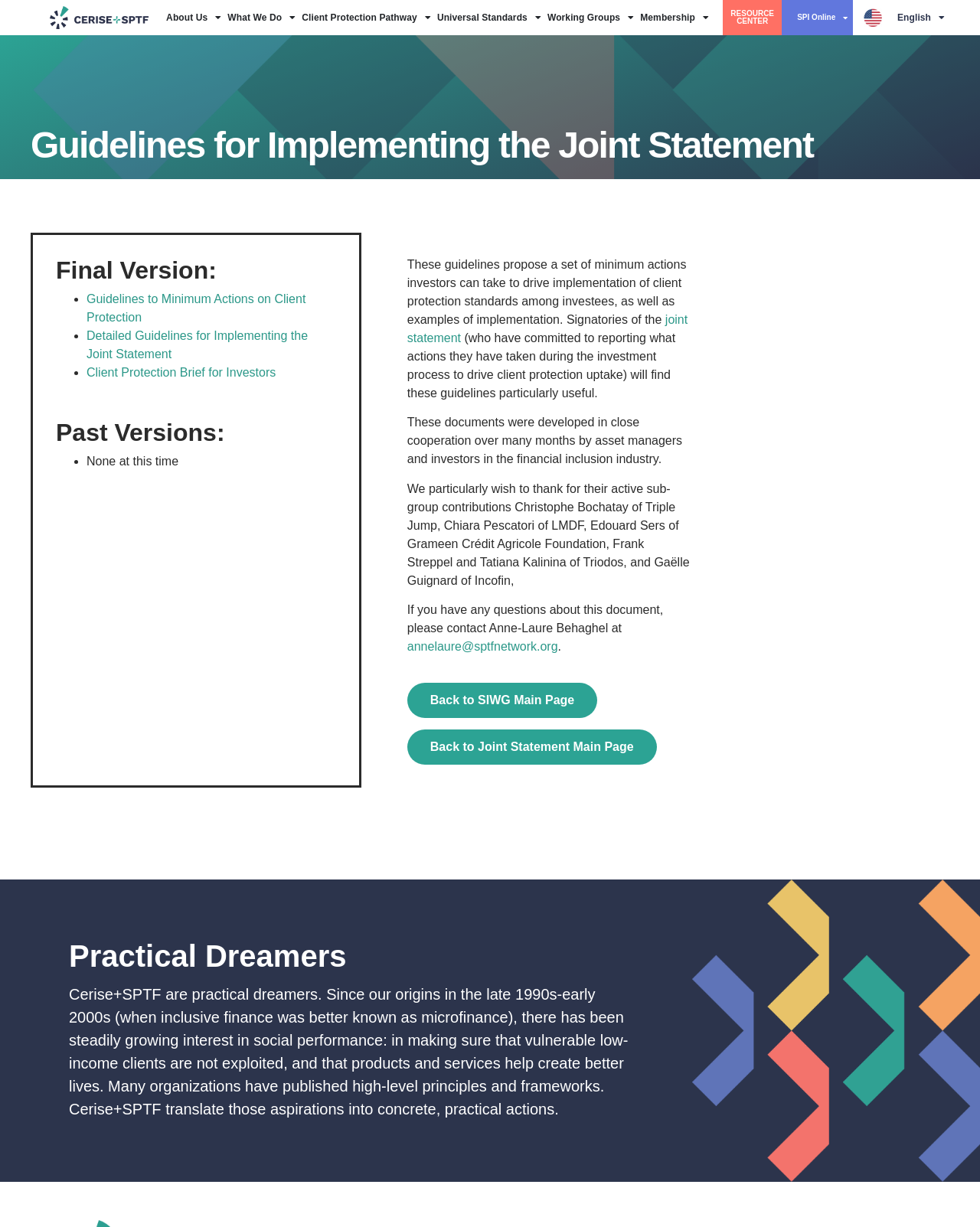Describe all significant elements and features of the webpage.

The webpage is about the guidelines for implementing the joint statement by Cerise+SPTF. At the top, there is a navigation menu with 7 links: "About Us", "What We Do", "Client Protection Pathway", "Universal Standards", "Working Groups", "Membership", and "RESOURCE CENTER". Each of these links has a dropdown menu.

Below the navigation menu, there is a heading "Guidelines for Implementing the Joint Statement" followed by a subheading "Final Version:". Under this subheading, there are three bullet points with links to "Guidelines to Minimum Actions on Client Protection", "Detailed Guidelines for Implementing the Joint Statement", and "Client Protection Brief for Investors".

Next, there is a subheading "Past Versions:" with a single bullet point stating "None at this time". 

The main content of the webpage is a paragraph of text that explains the purpose of the guidelines, which is to propose a set of minimum actions investors can take to drive implementation of client protection standards among investees. The text also mentions that signatories of the joint statement will find these guidelines particularly useful.

Below this paragraph, there is a section of text that acknowledges the contributions of various individuals and organizations in developing the guidelines. 

Further down, there is a section with contact information, including an email address, and two links to "Back to SIWG Main Page" and "Back to Joint Statement Main Page".

At the bottom of the page, there is a heading "Practical Dreamers" followed by a paragraph of text that describes Cerise+SPTF as practical dreamers who translate high-level principles and frameworks into concrete, practical actions.